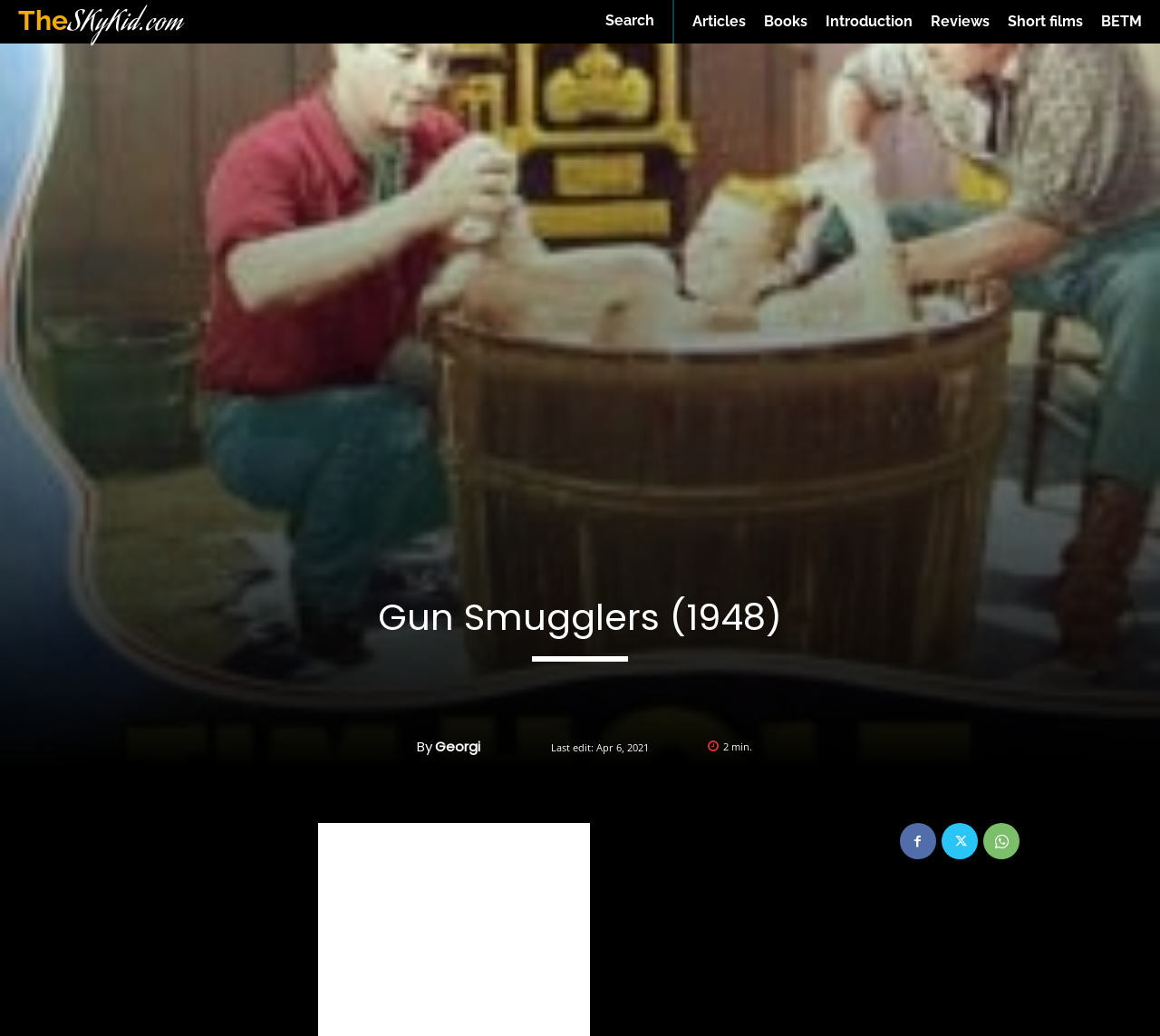Identify the bounding box coordinates of the element that should be clicked to fulfill this task: "share on social media". The coordinates should be provided as four float numbers between 0 and 1, i.e., [left, top, right, bottom].

[0.775, 0.794, 0.807, 0.829]